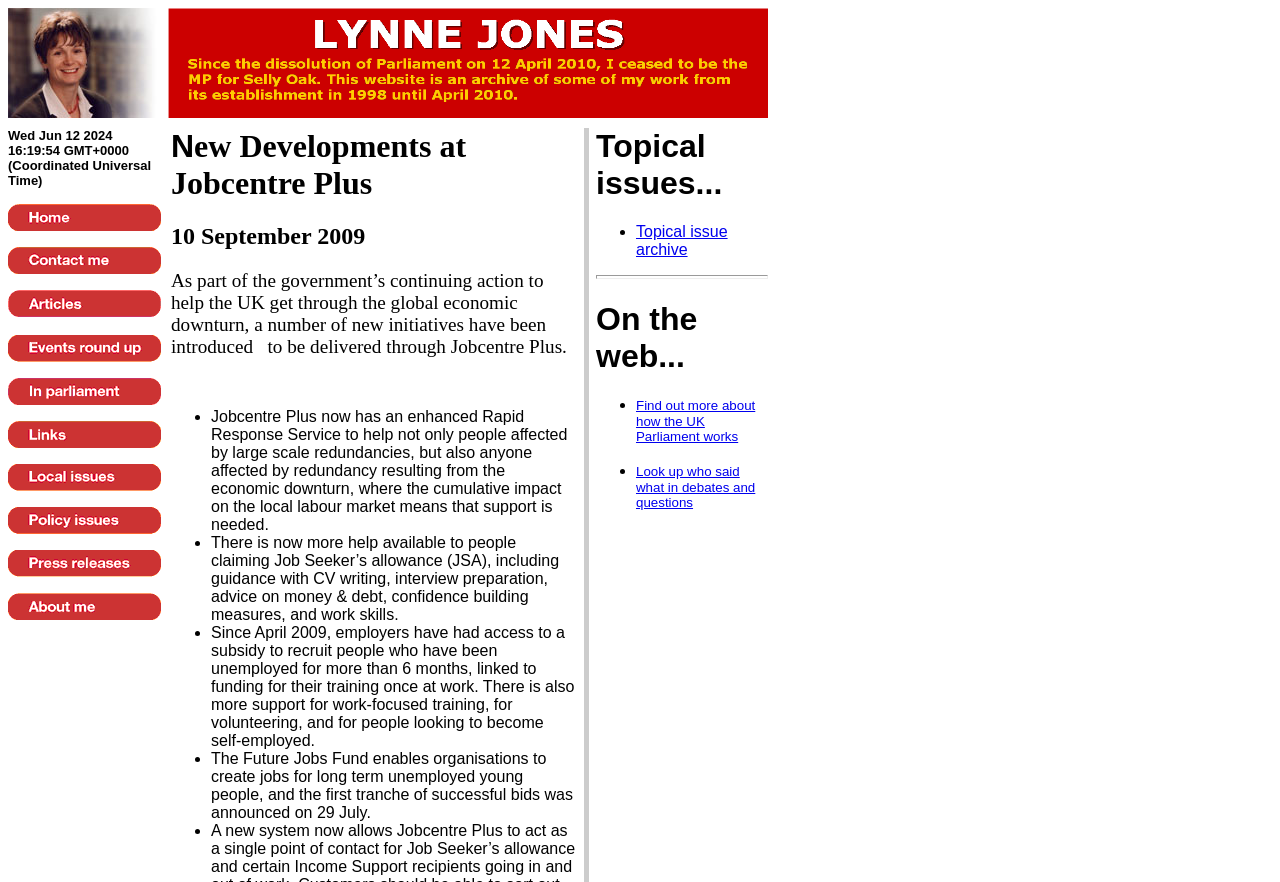Given the element description alt="About me" name="Image9", specify the bounding box coordinates of the corresponding UI element in the format (top-left x, top-left y, bottom-right x, bottom-right y). All values must be between 0 and 1.

[0.006, 0.687, 0.126, 0.706]